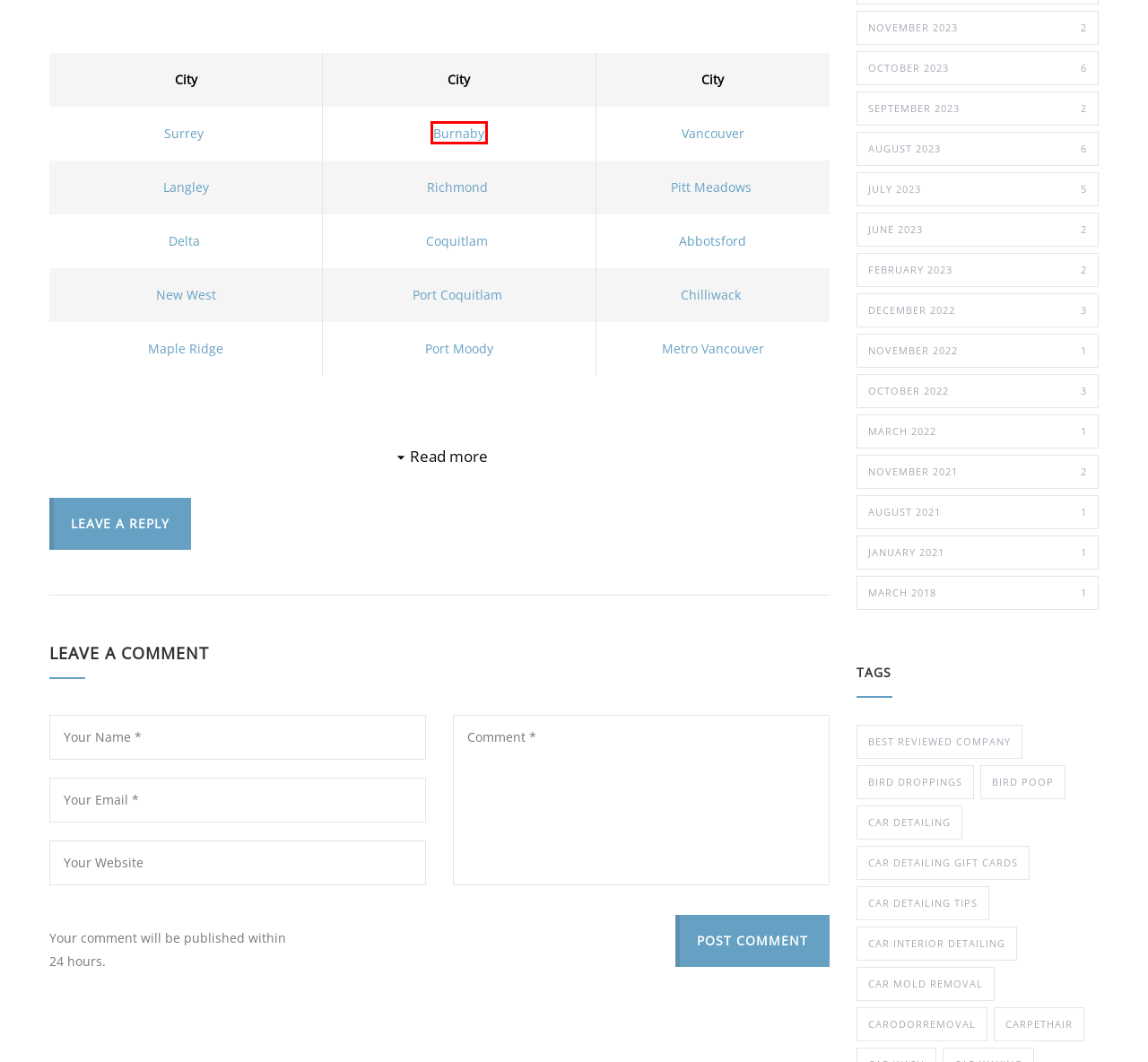Observe the screenshot of a webpage with a red bounding box around an element. Identify the webpage description that best fits the new page after the element inside the bounding box is clicked. The candidates are:
A. March 2022 | D&V Mobile Car Detailing Services
B. February 2023 | D&V Mobile Car Detailing Services
C. Best Car Detailing Burnaby | 1232+Reviews I D&V Mobile Auto
D. Car Detailing Port Coquitlam | 1232+ Reviews I D&V Mobile Auto
E. Best Car Detailing New Westminster | 1232+ Reviews I D&V Mobile
F. September 2023 | D&V Mobile Car Detailing Services
G. Best Car Detailing Pitt Meadows | 1232+ Reviews I D&V Auto
H. December 2022 | D&V Mobile Car Detailing Services

C